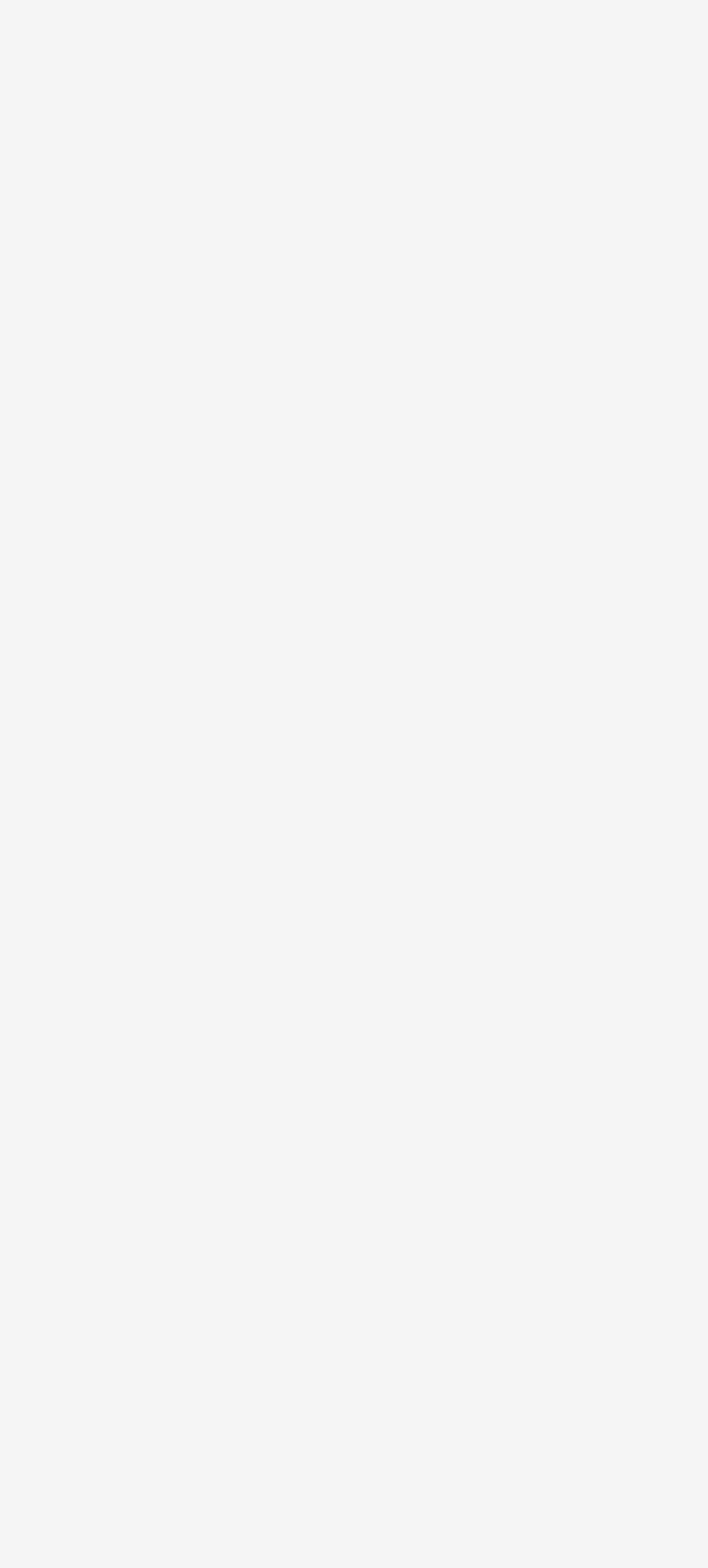Identify the bounding box coordinates of the part that should be clicked to carry out this instruction: "Explore the category 'Case Studies'".

None